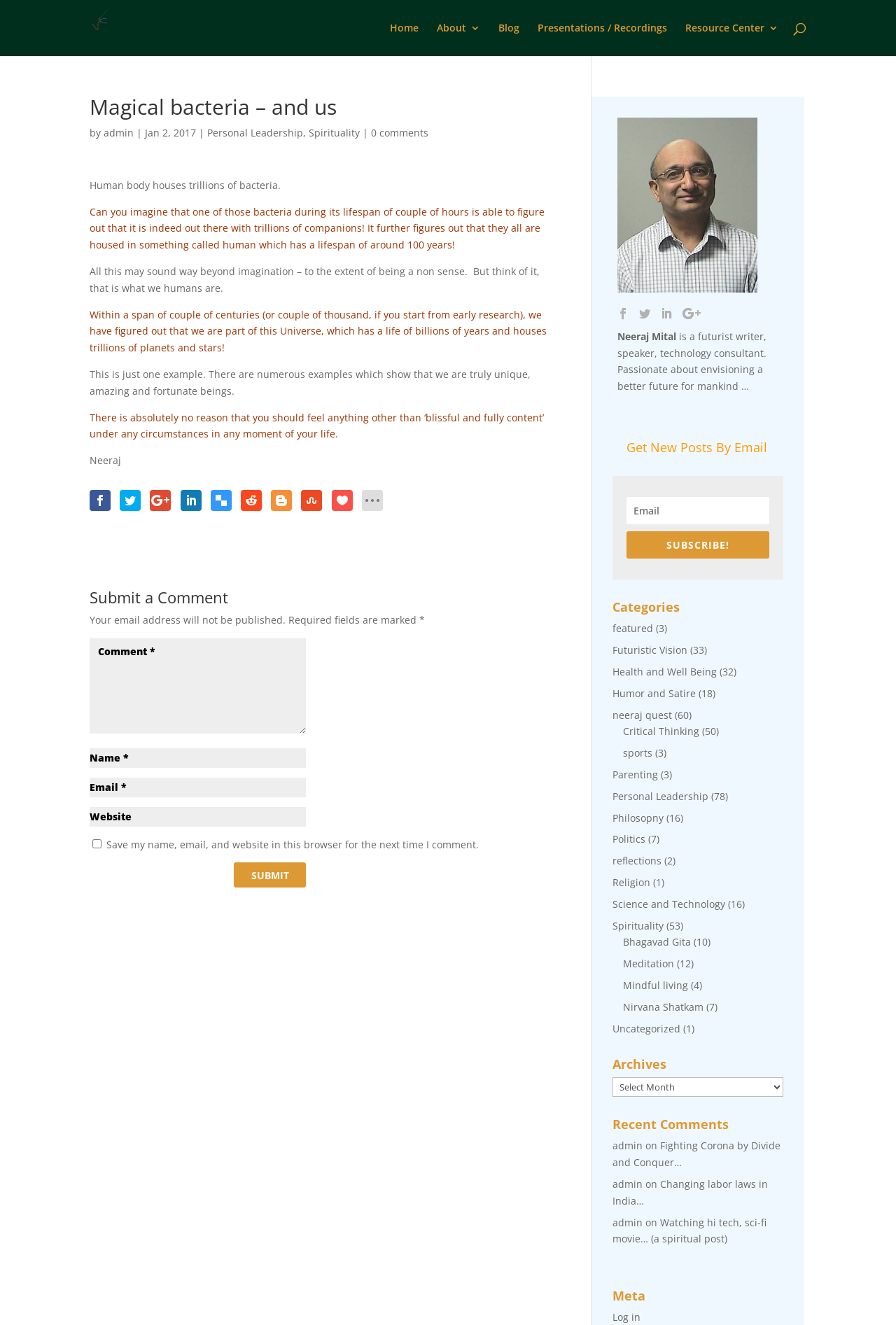Point out the bounding box coordinates of the section to click in order to follow this instruction: "Subscribe to get new posts by email".

[0.699, 0.401, 0.858, 0.422]